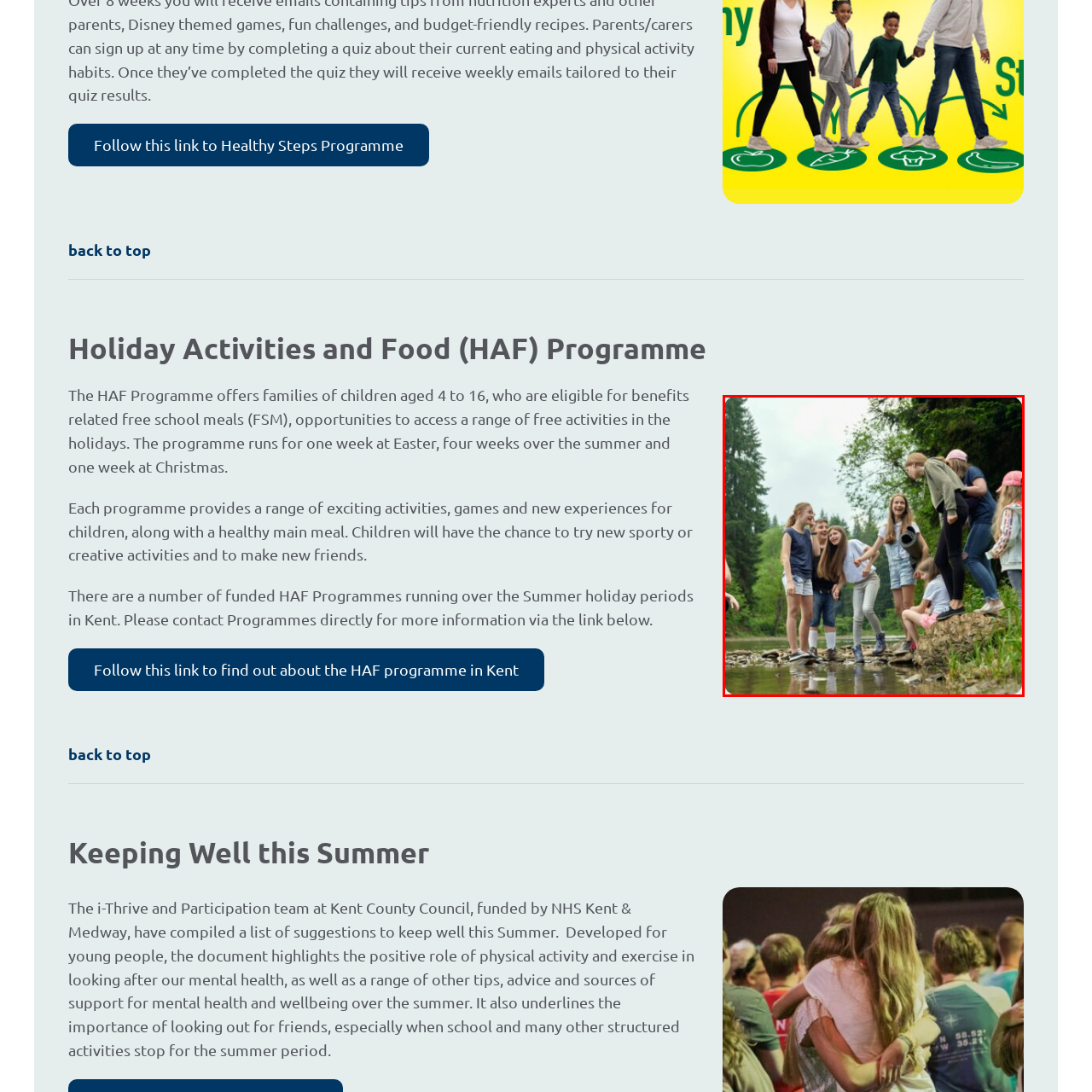What is the main activity of the children in the image?
Focus on the visual details within the red bounding box and provide an in-depth answer based on your observations.

The image shows children engaged in joyful interactions, with some playfully wading in the water while others are perched on rocks, which suggests that the main activity of the children in the image is playing.